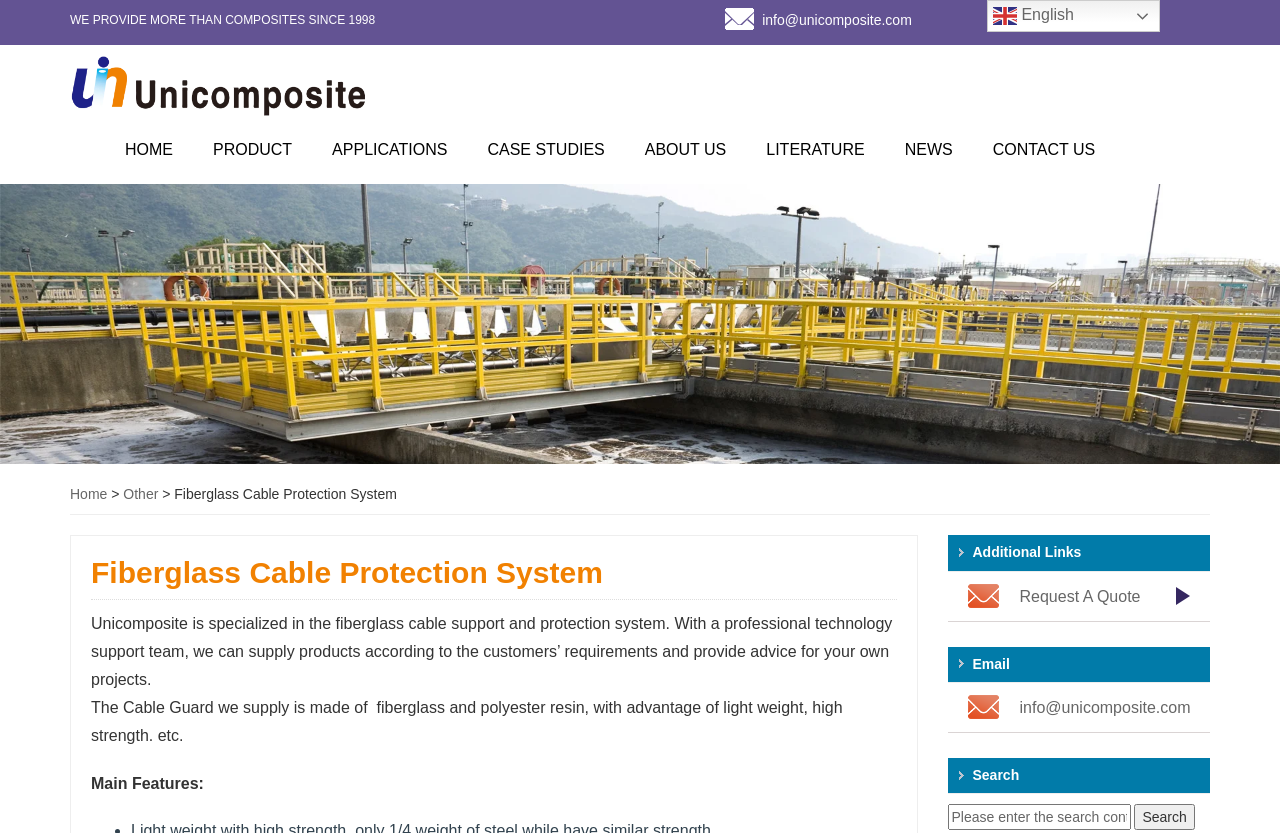What is the advantage of the Cable Guard?
Refer to the image and provide a one-word or short phrase answer.

light weight, high strength